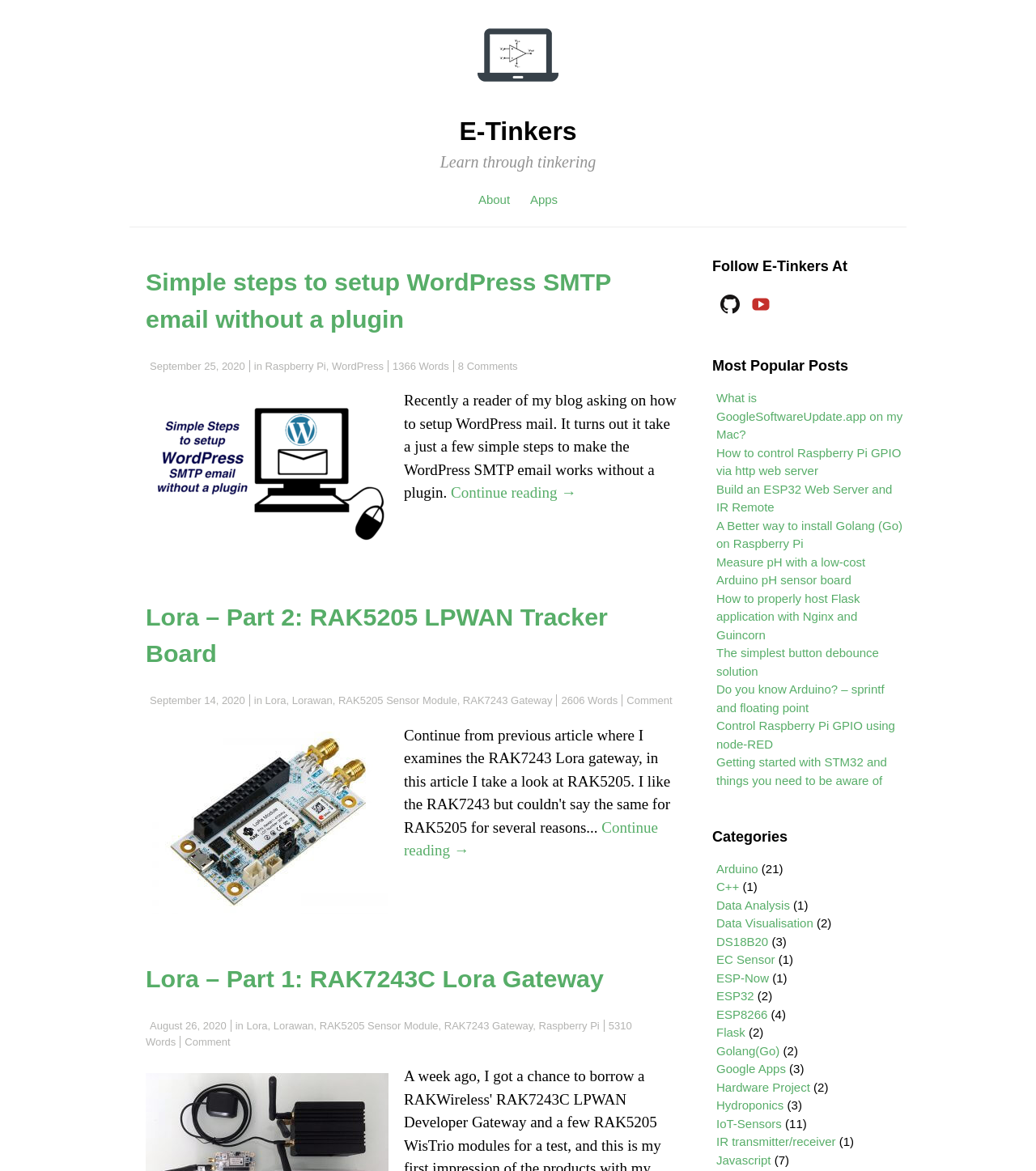Provide the bounding box coordinates of the section that needs to be clicked to accomplish the following instruction: "Follow E-Tinkers on Github."

[0.691, 0.249, 0.718, 0.261]